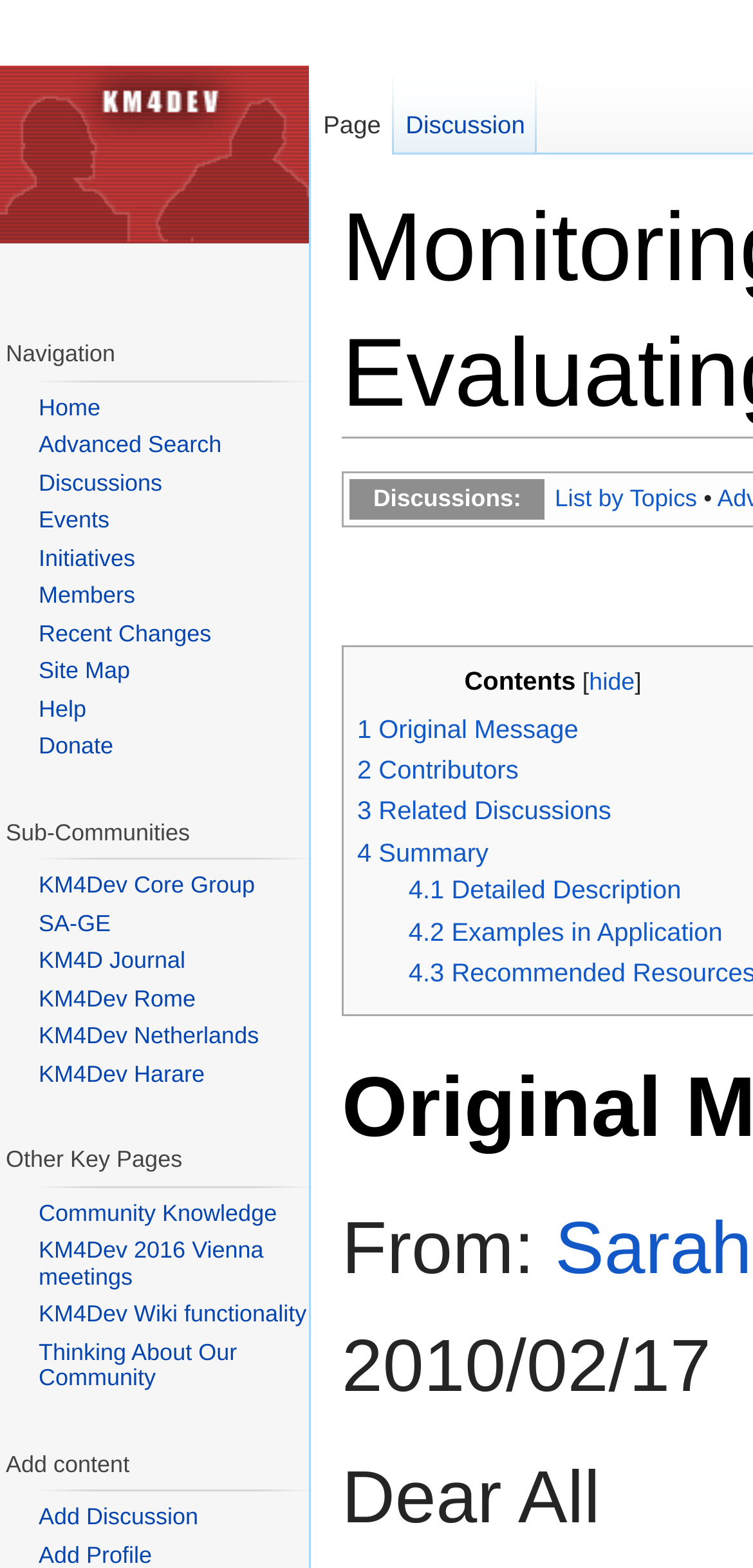Can you find and generate the webpage's heading?

Monitoring, Measuring and Evaluating KM